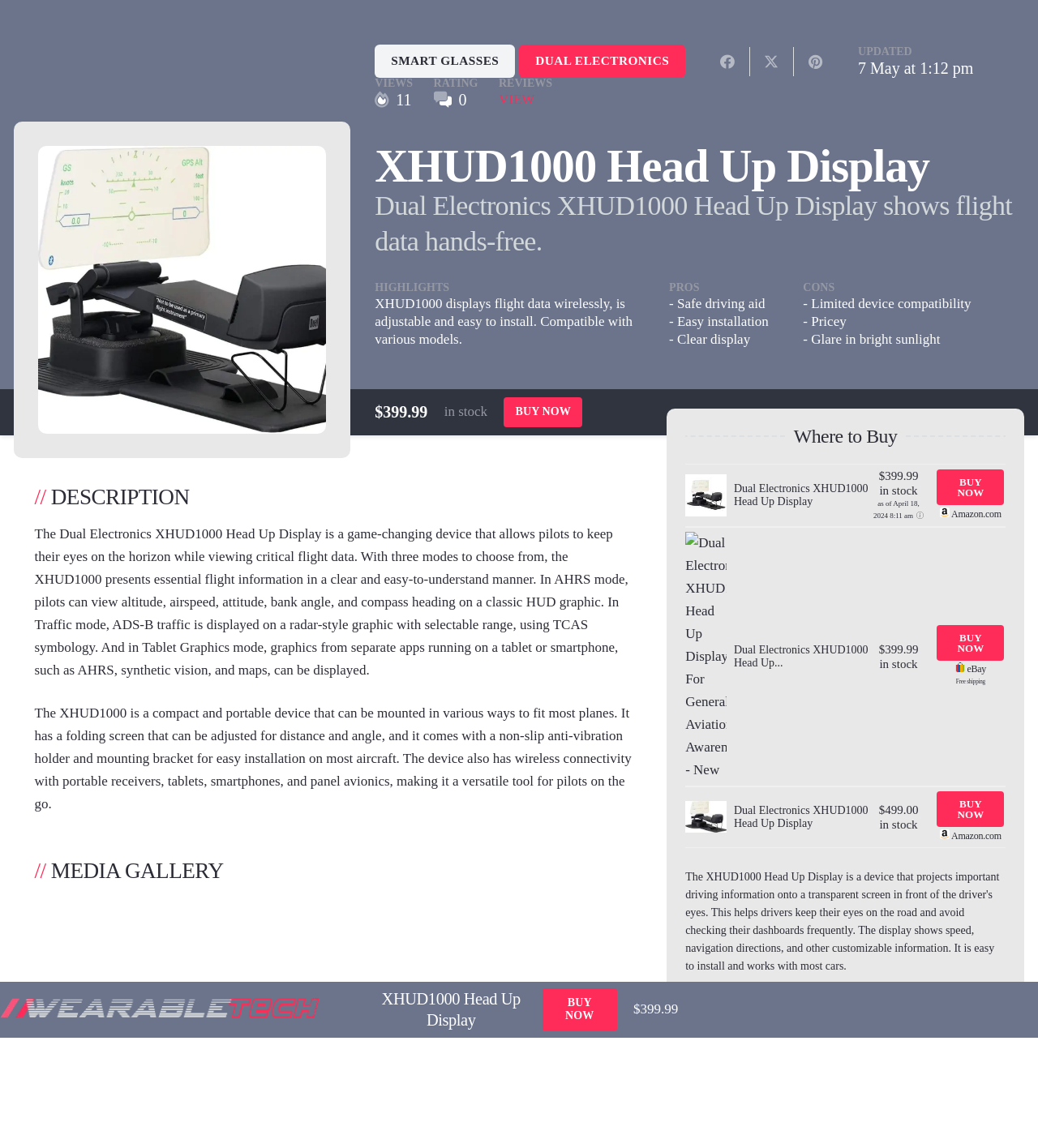What is the name of the website?
Give a one-word or short-phrase answer derived from the screenshot.

WearableTech.io